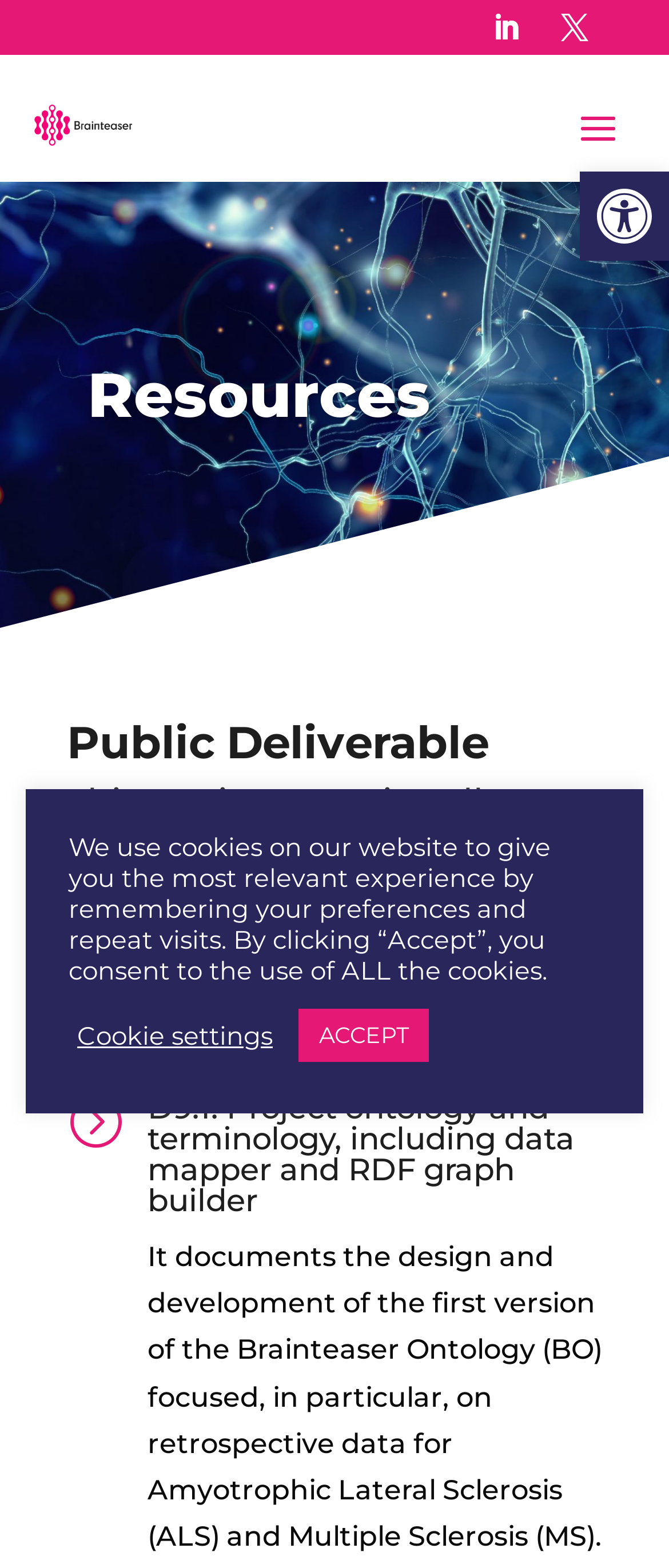Please provide a comprehensive response to the question based on the details in the image: What is the purpose of the cookie notification?

I read the cookie notification text and found that it is used to give the most relevant experience by remembering preferences and repeat visits.